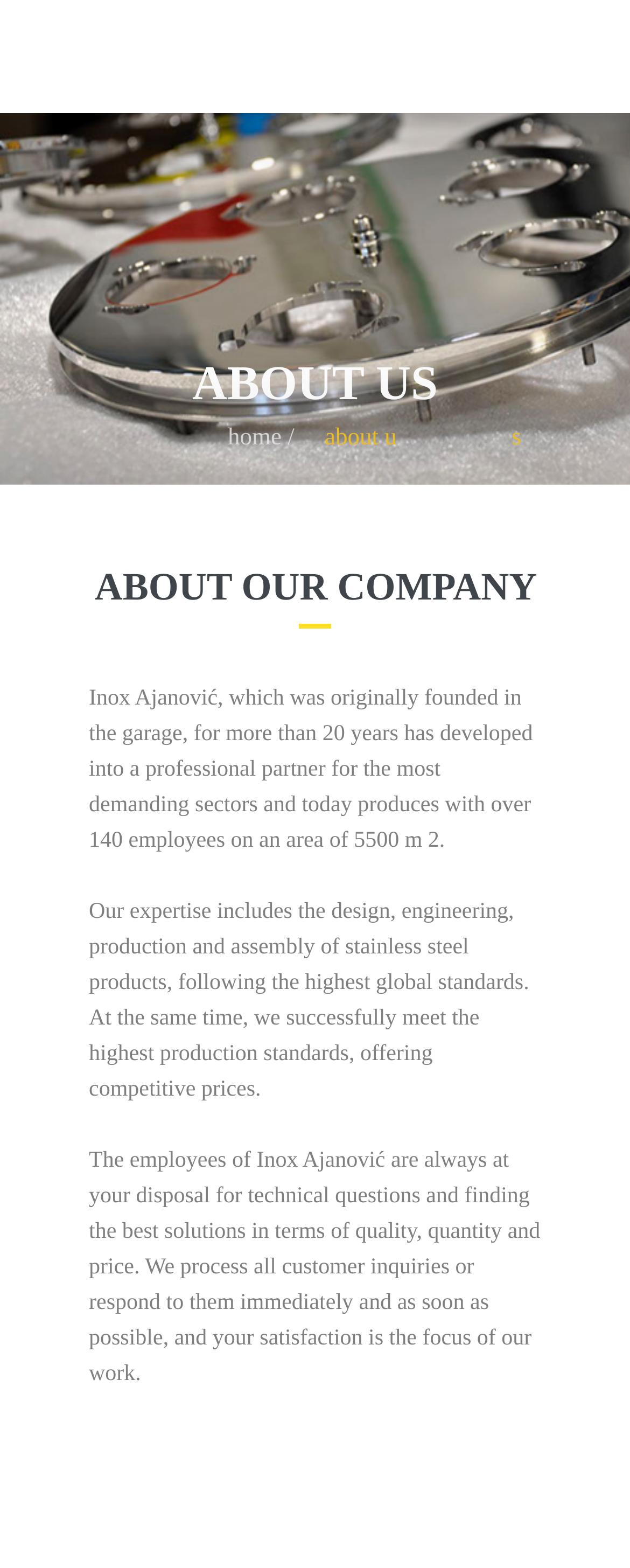Extract the main title from the webpage and generate its text.

ABOUT OUR COMPANY